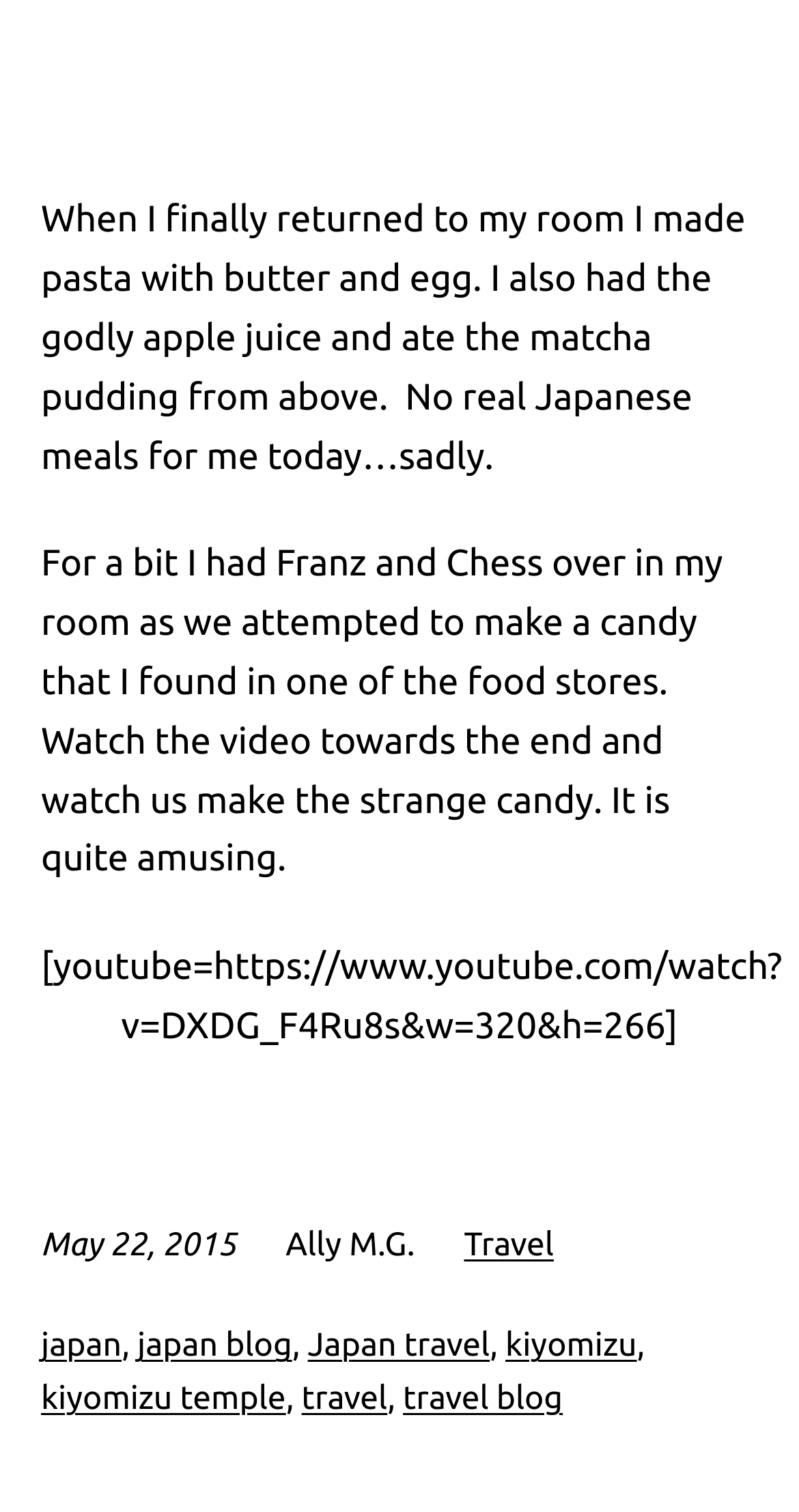What is the topic of the blog post?
Using the image as a reference, give an elaborate response to the question.

The topic of the blog post can be inferred from the content of the post, which mentions making pasta with butter and egg, and attempting to make a strange candy. The links at the bottom of the webpage also suggest that the topic is related to travel in Japan.